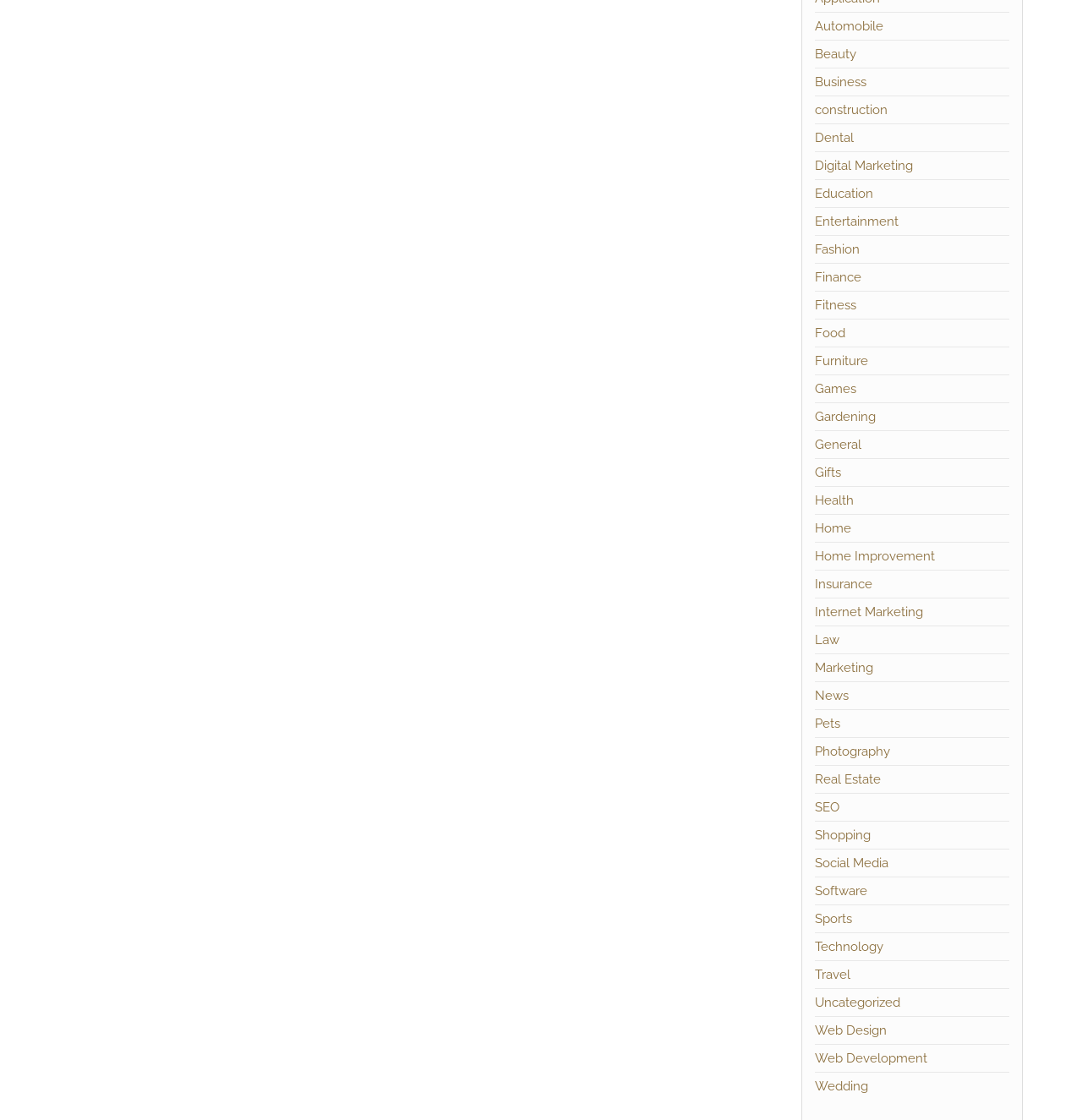Give a short answer to this question using one word or a phrase:
How many categories are listed on the webpage?

30